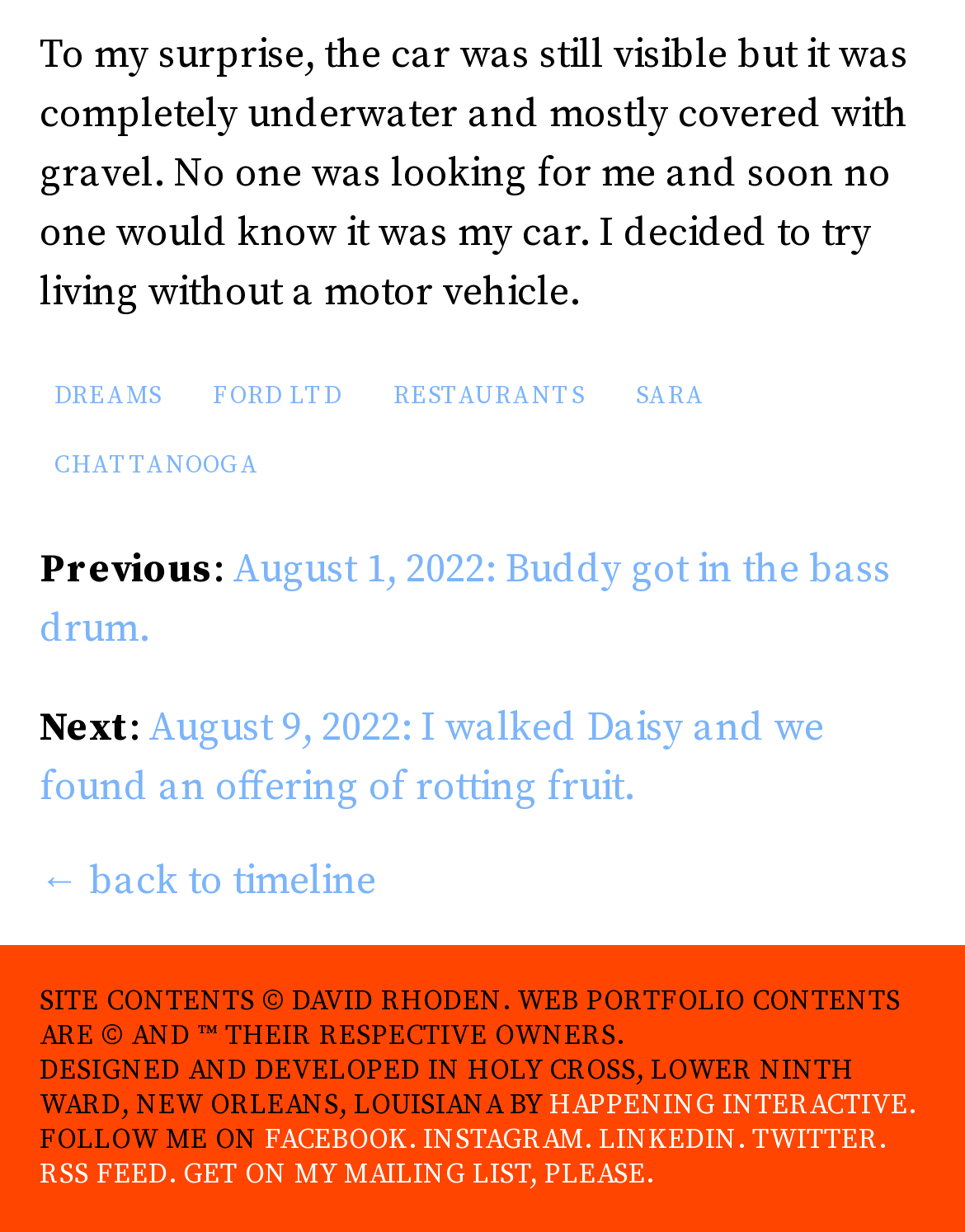Based on the element description Chattanooga, identify the bounding box of the UI element in the given webpage screenshot. The coordinates should be in the format (top-left x, top-left y, bottom-right x, bottom-right y) and must be between 0 and 1.

[0.041, 0.355, 0.285, 0.396]